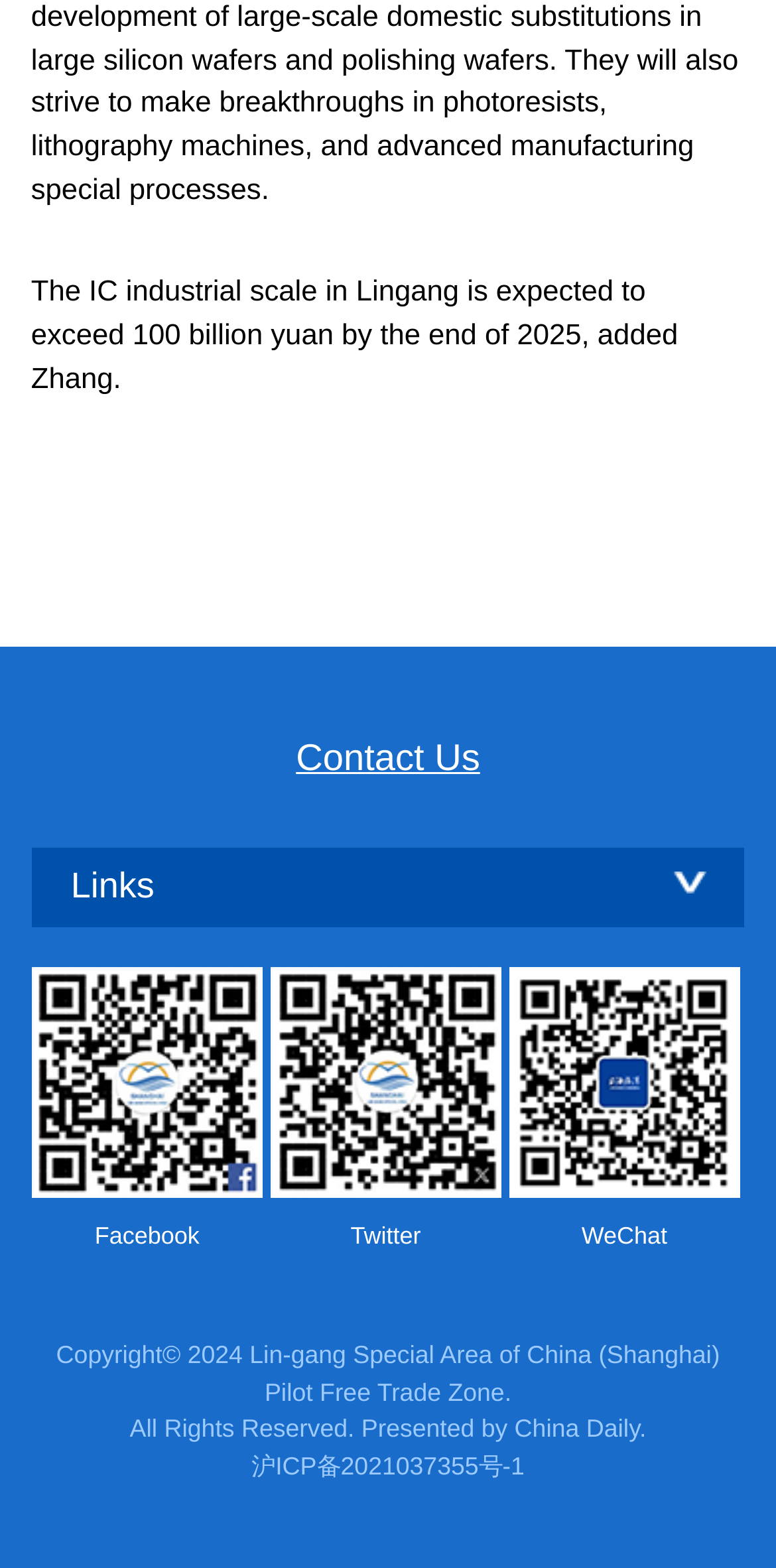Provide a single word or phrase answer to the question: 
How many social media links are available?

3